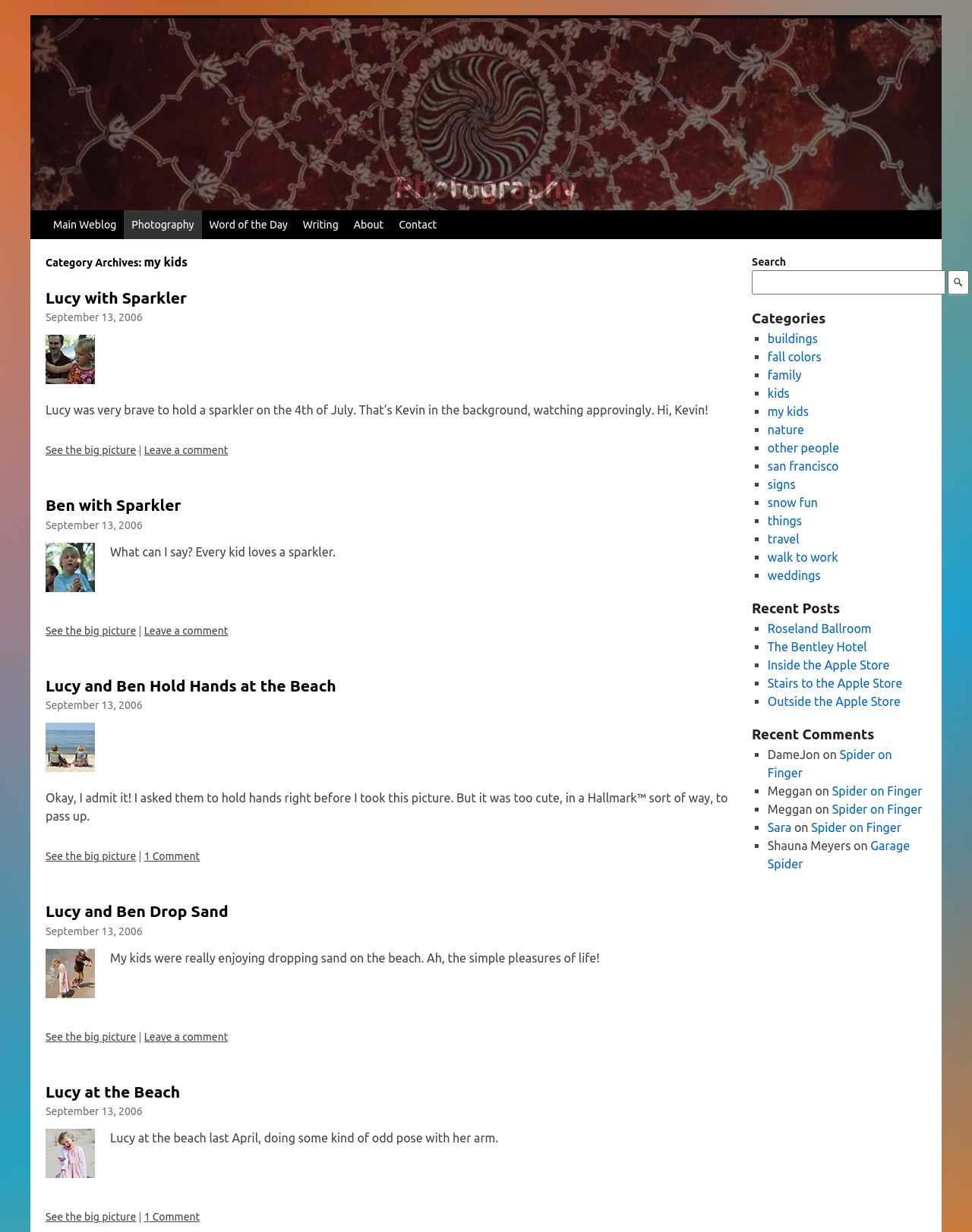Please find the bounding box coordinates of the clickable region needed to complete the following instruction: "Click on the 'About' link". The bounding box coordinates must consist of four float numbers between 0 and 1, i.e., [left, top, right, bottom].

[0.356, 0.171, 0.402, 0.194]